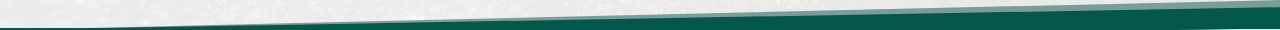What type of products are marketed on the Astro Alliance website?
Look at the image and respond with a single word or a short phrase.

Telescopes and related equipment